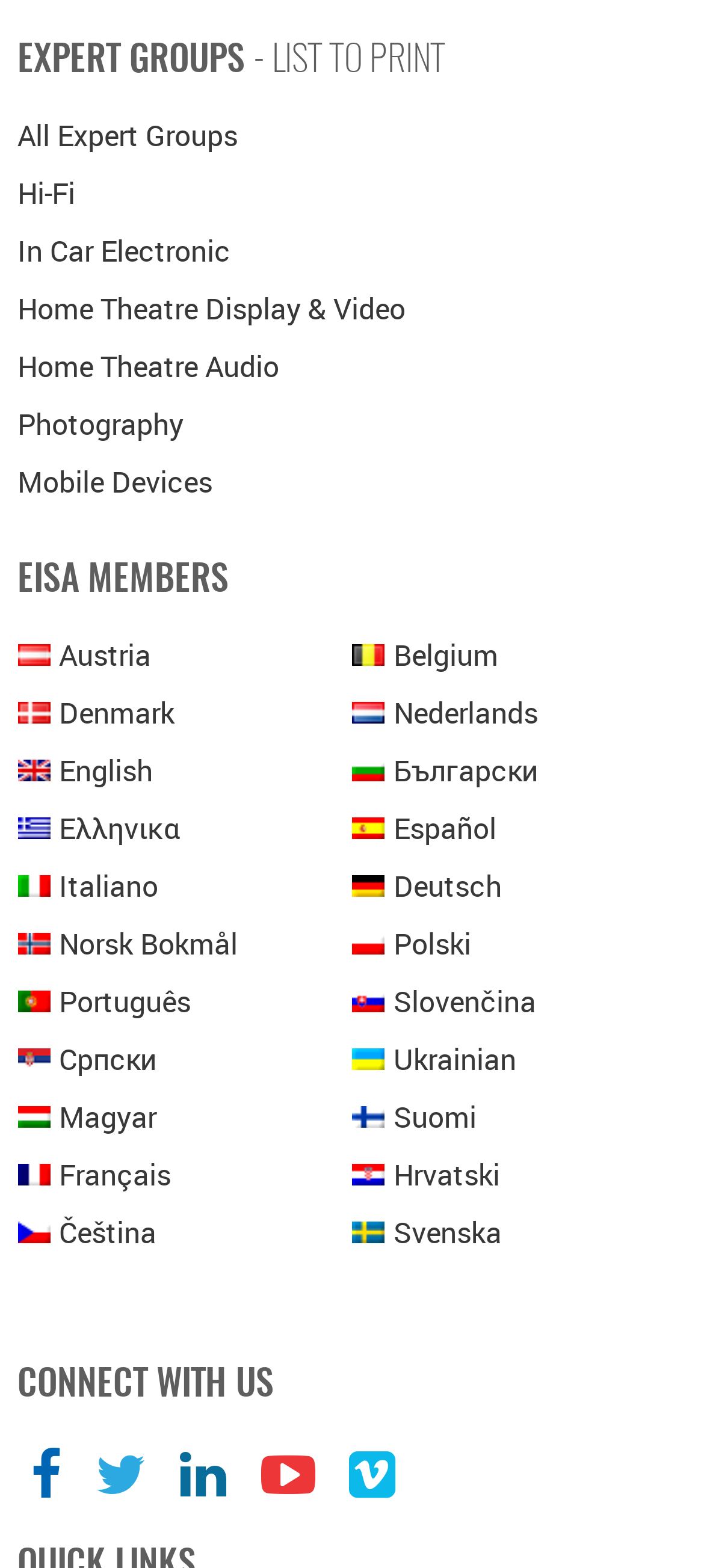Respond to the question below with a single word or phrase: How many EISA members are listed?

24